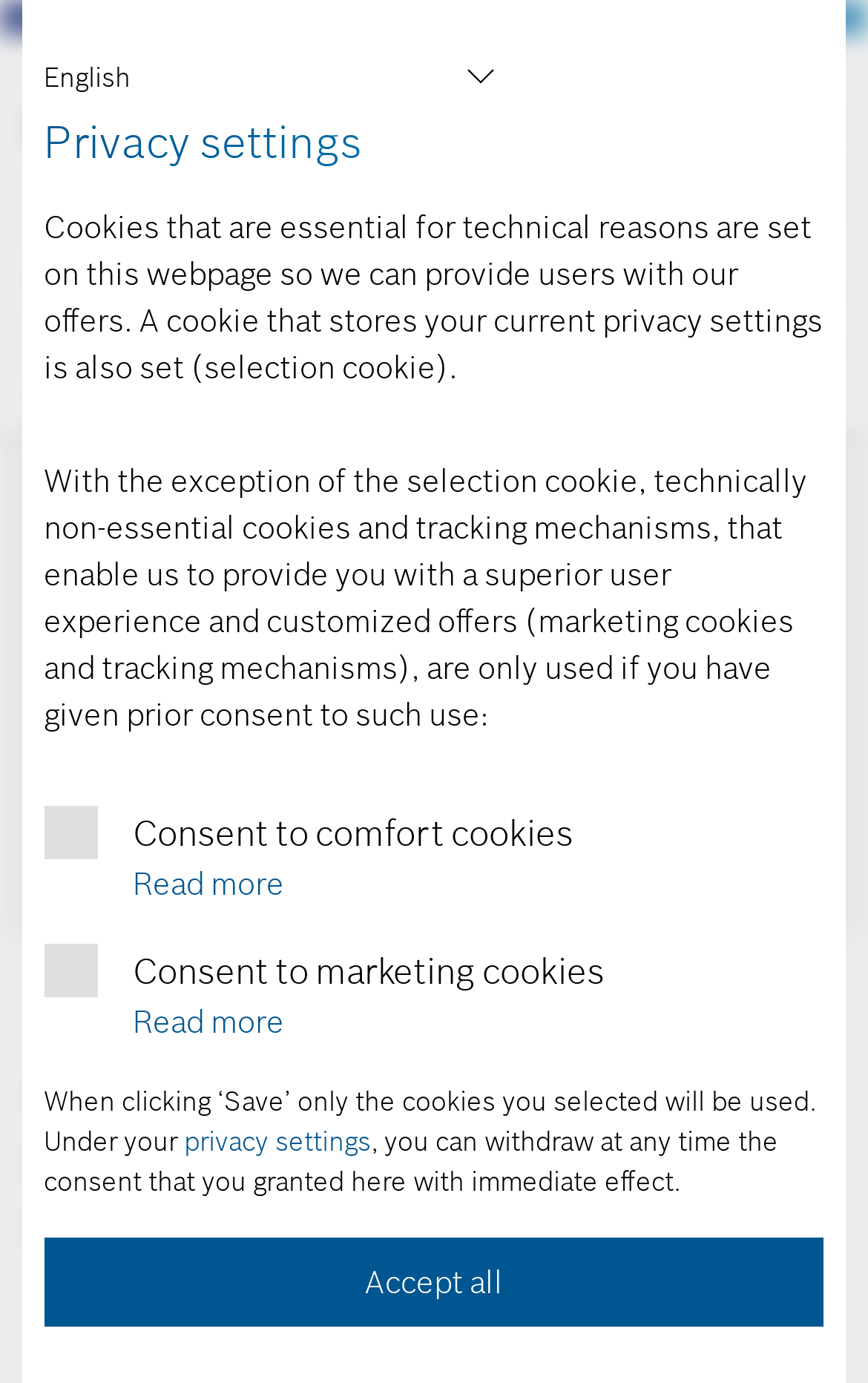Please provide a comprehensive response to the question below by analyzing the image: 
What is the name of the community?

I found the answer by looking at the heading element with the text 'Bosch Sensortec Community' which is located at the top of the webpage.